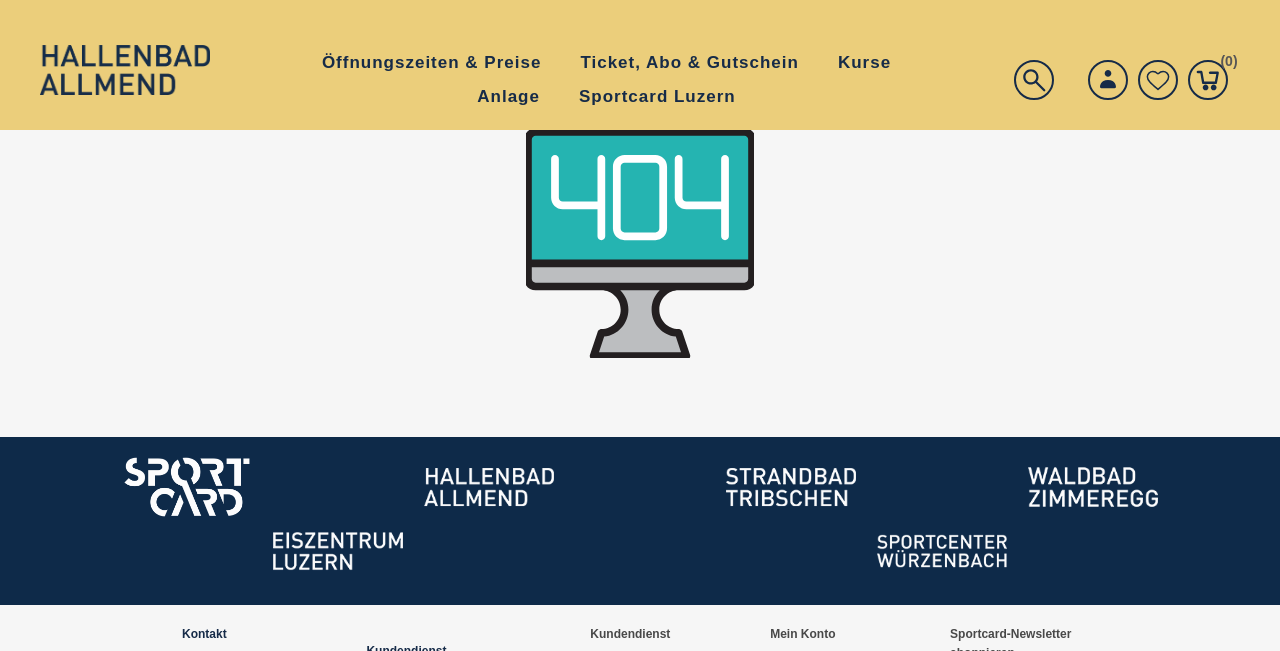Please identify the bounding box coordinates of the area I need to click to accomplish the following instruction: "go to Hallenbad Luzern AG".

[0.031, 0.069, 0.164, 0.177]